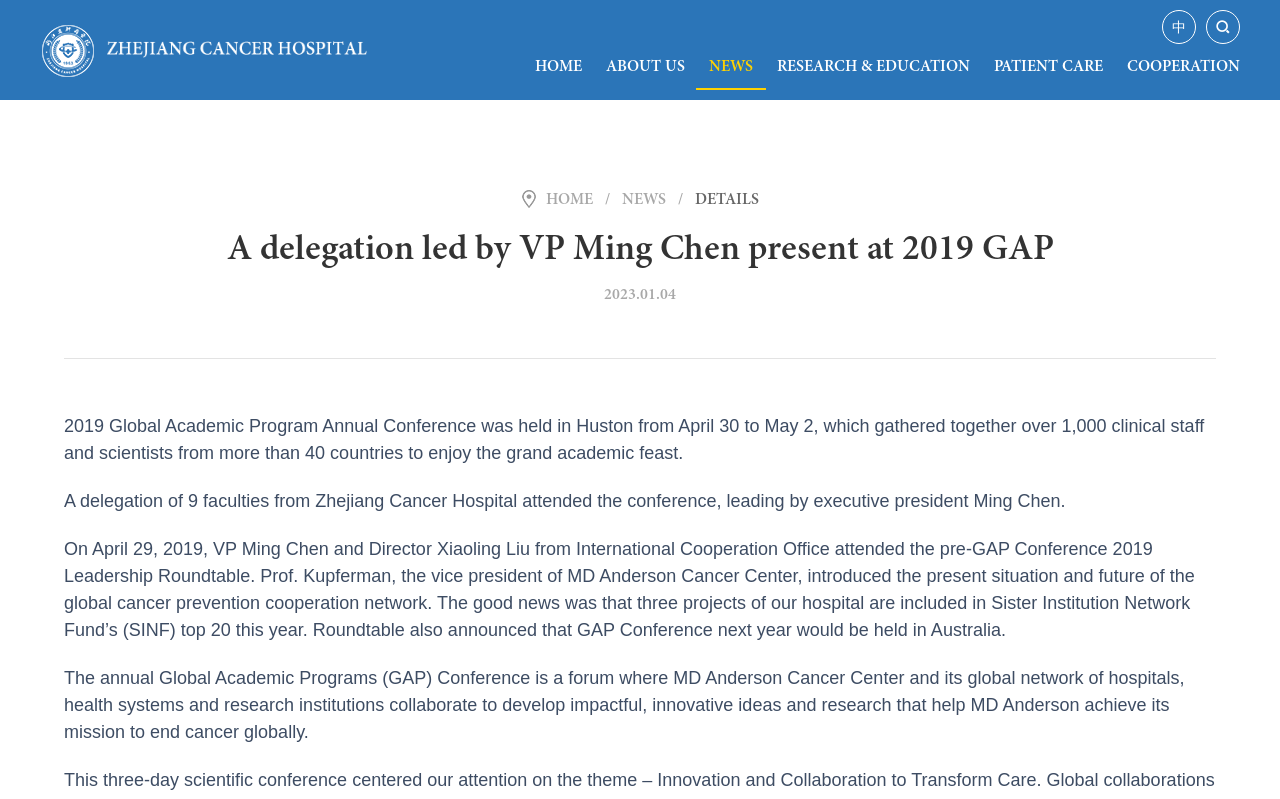Identify the bounding box for the given UI element using the description provided. Coordinates should be in the format (top-left x, top-left y, bottom-right x, bottom-right y) and must be between 0 and 1. Here is the description: HOME

[0.409, 0.055, 0.464, 0.113]